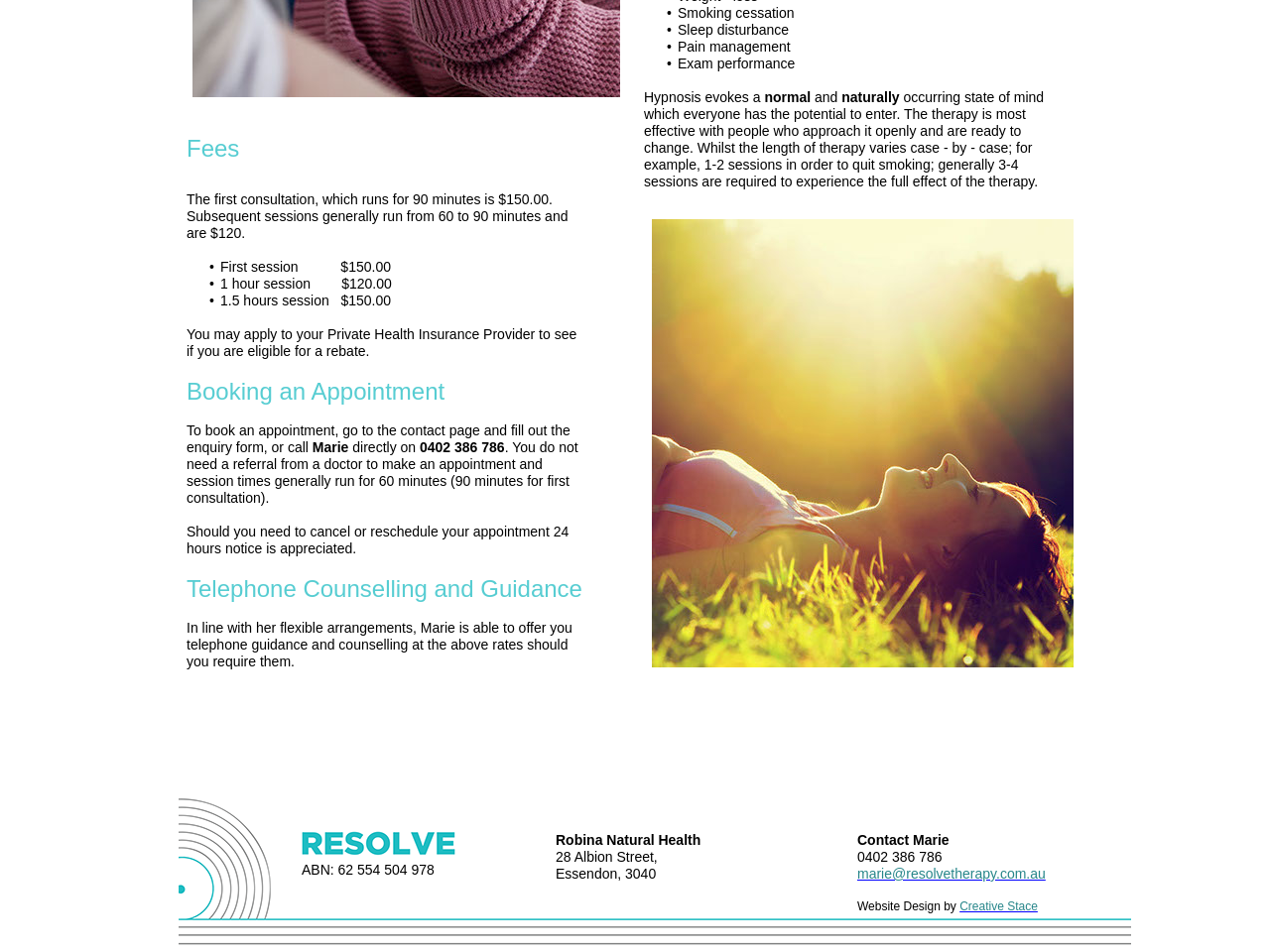Refer to the screenshot and give an in-depth answer to this question: How can you book an appointment?

According to the text, to book an appointment, you can go to the contact page and fill out the enquiry form, or call directly. The phone number is also provided as '0402 386 786'.